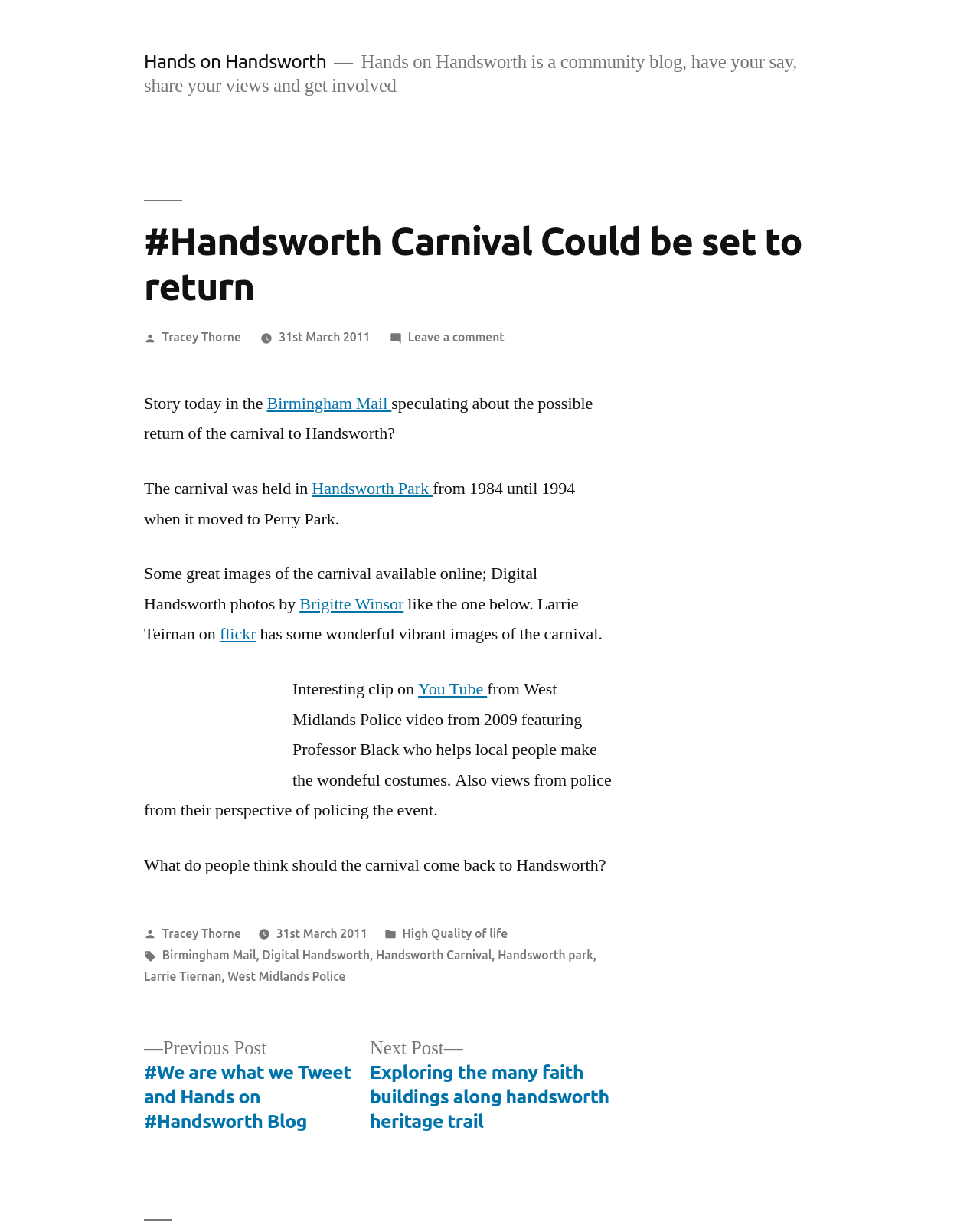Use a single word or phrase to answer the question:
Who posted the article?

Tracey Thorne